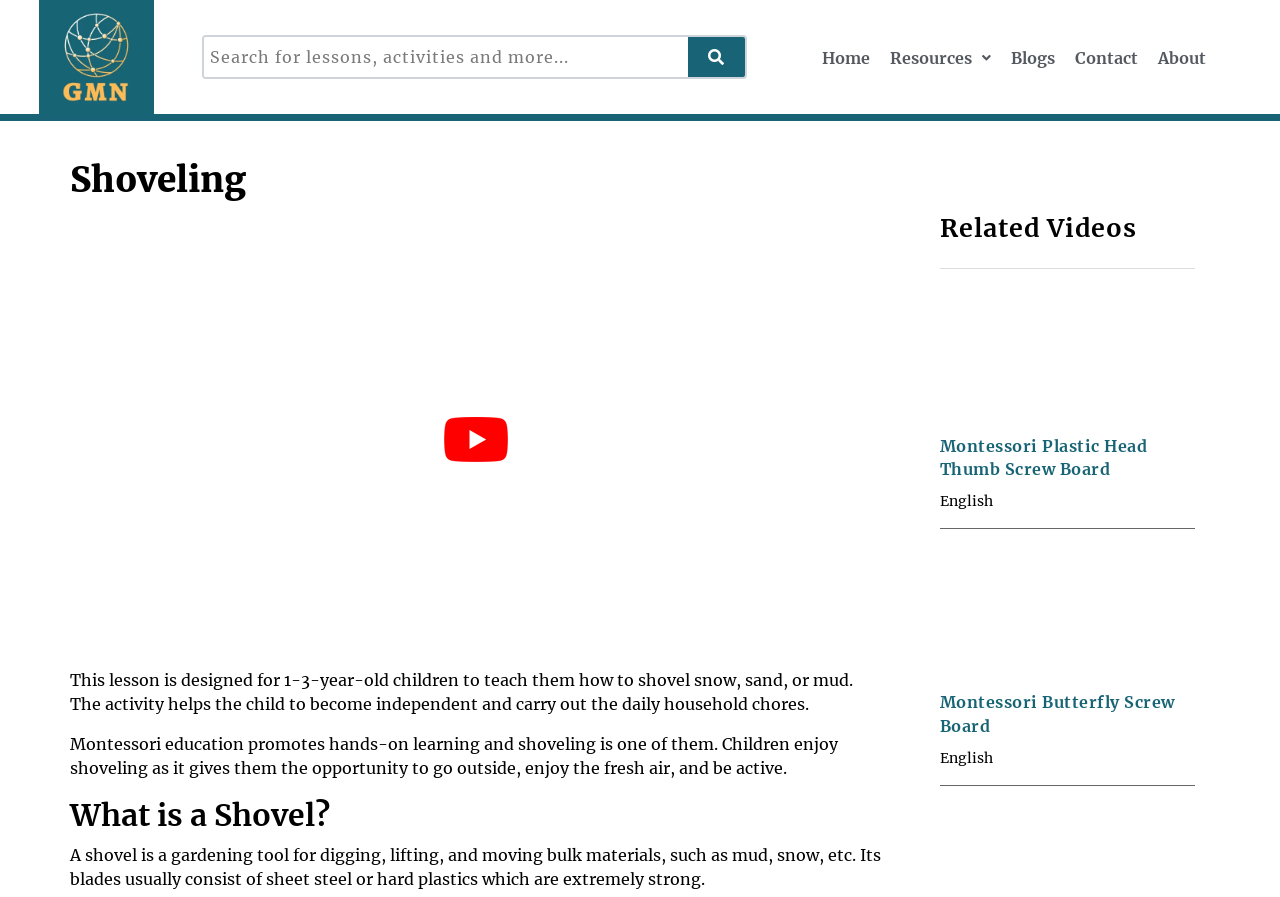Please find the bounding box coordinates of the element that needs to be clicked to perform the following instruction: "Search for resources". The bounding box coordinates should be four float numbers between 0 and 1, represented as [left, top, right, bottom].

[0.159, 0.041, 0.537, 0.086]